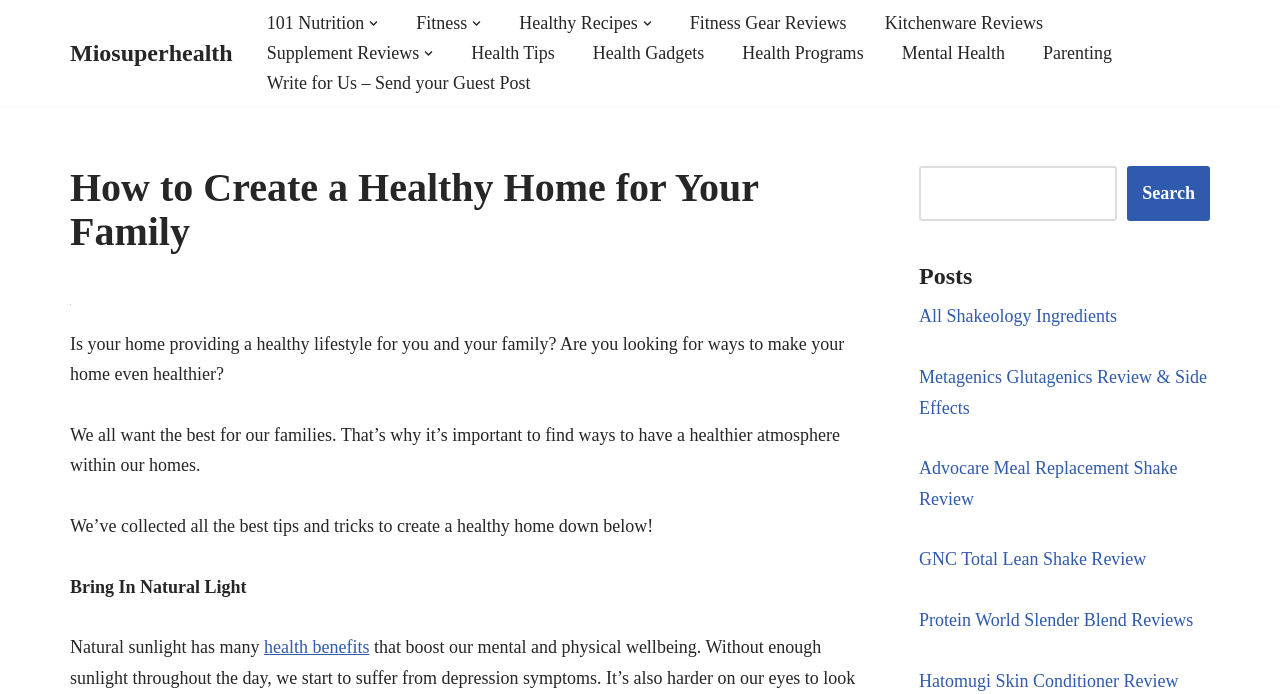Using the provided description GNC Total Lean Shake Review, find the bounding box coordinates for the UI element. Provide the coordinates in (top-left x, top-left y, bottom-right x, bottom-right y) format, ensuring all values are between 0 and 1.

[0.718, 0.792, 0.896, 0.82]